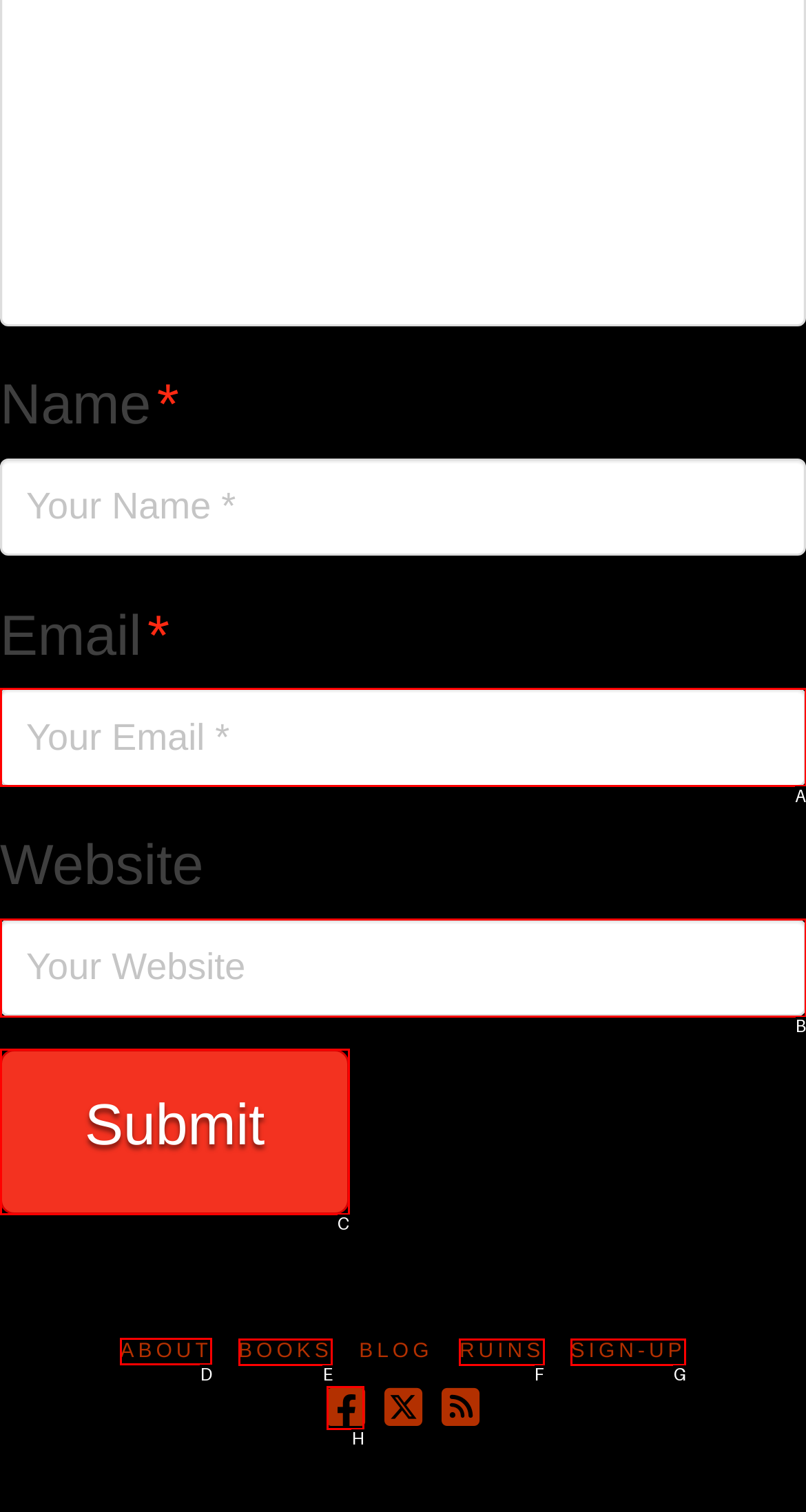Identify the letter of the option that should be selected to accomplish the following task: Visit the ABOUT page. Provide the letter directly.

D